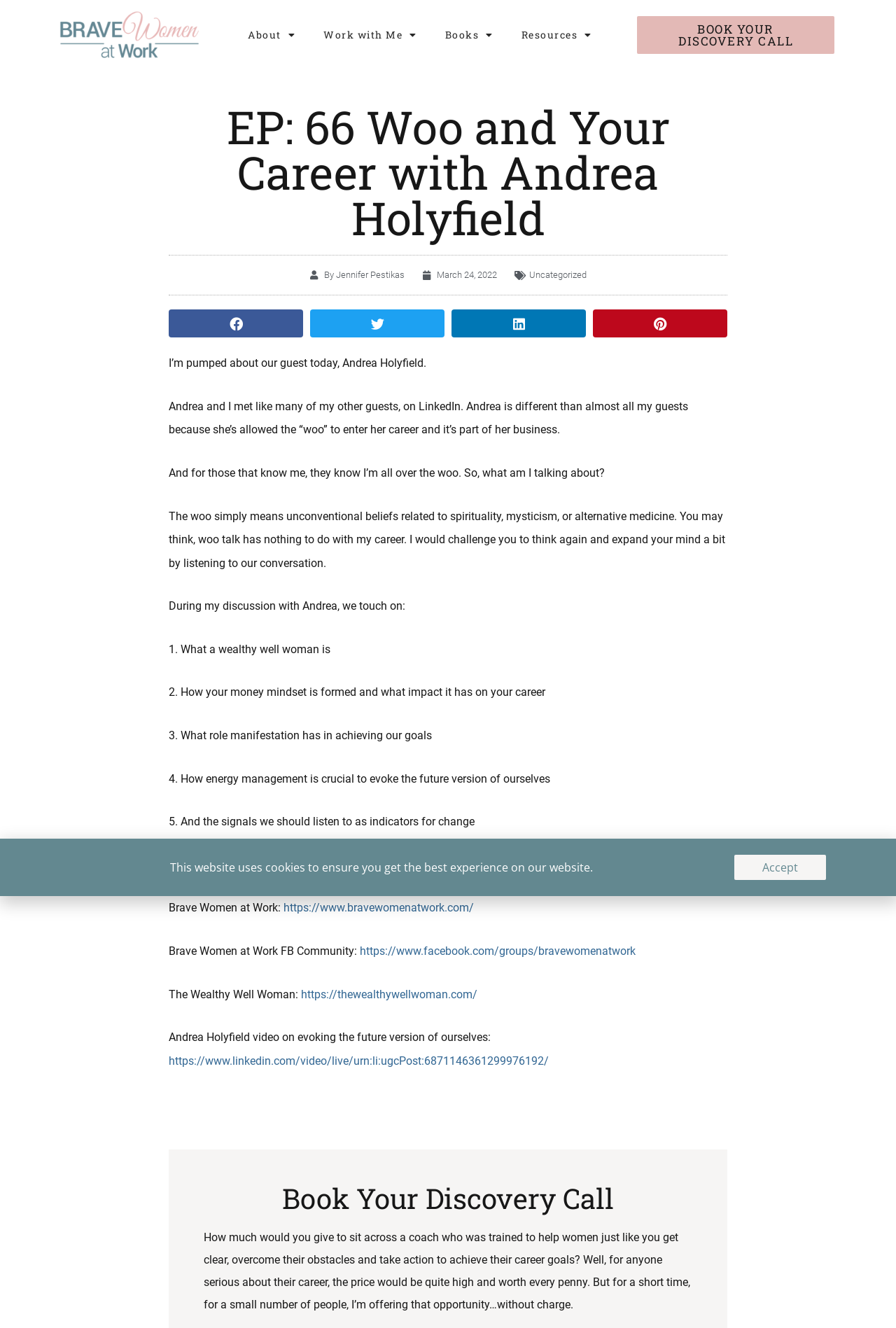Can you locate the main headline on this webpage and provide its text content?

EP: 66 Woo and Your Career with Andrea Holyfield